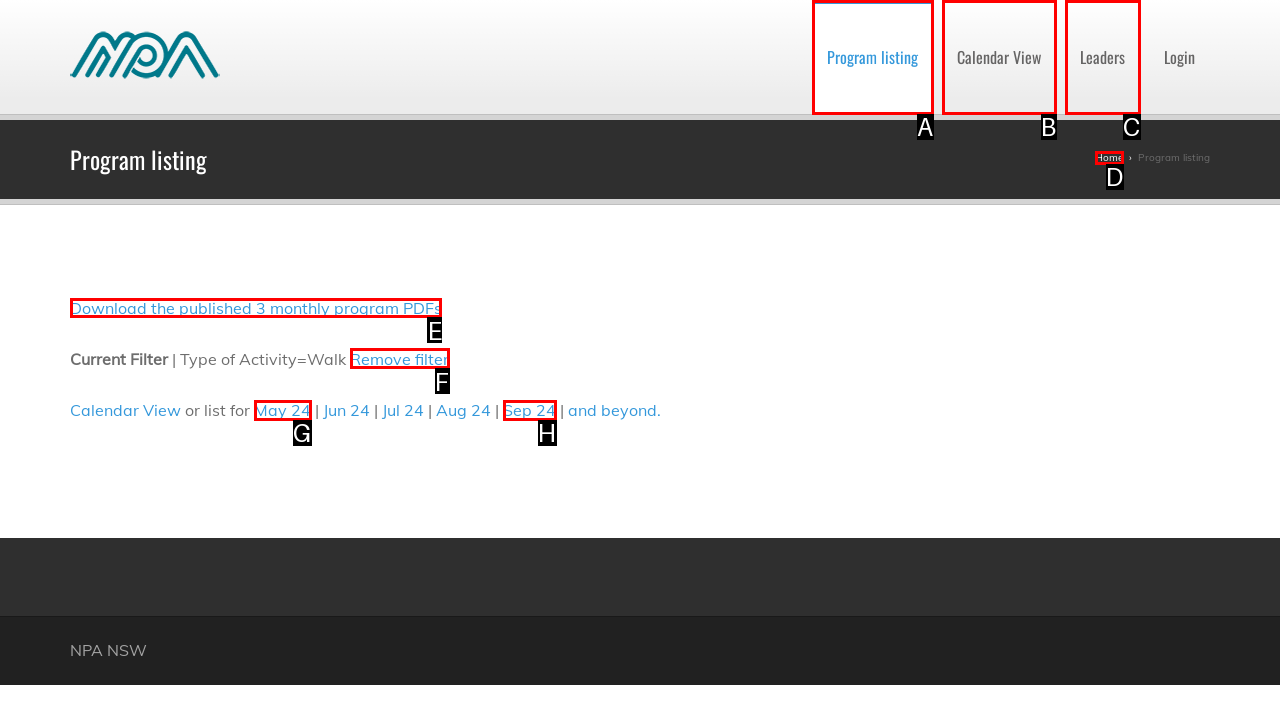Which option should be clicked to execute the following task: Click on the 'Download the published 3 monthly program PDFs' link? Respond with the letter of the selected option.

E